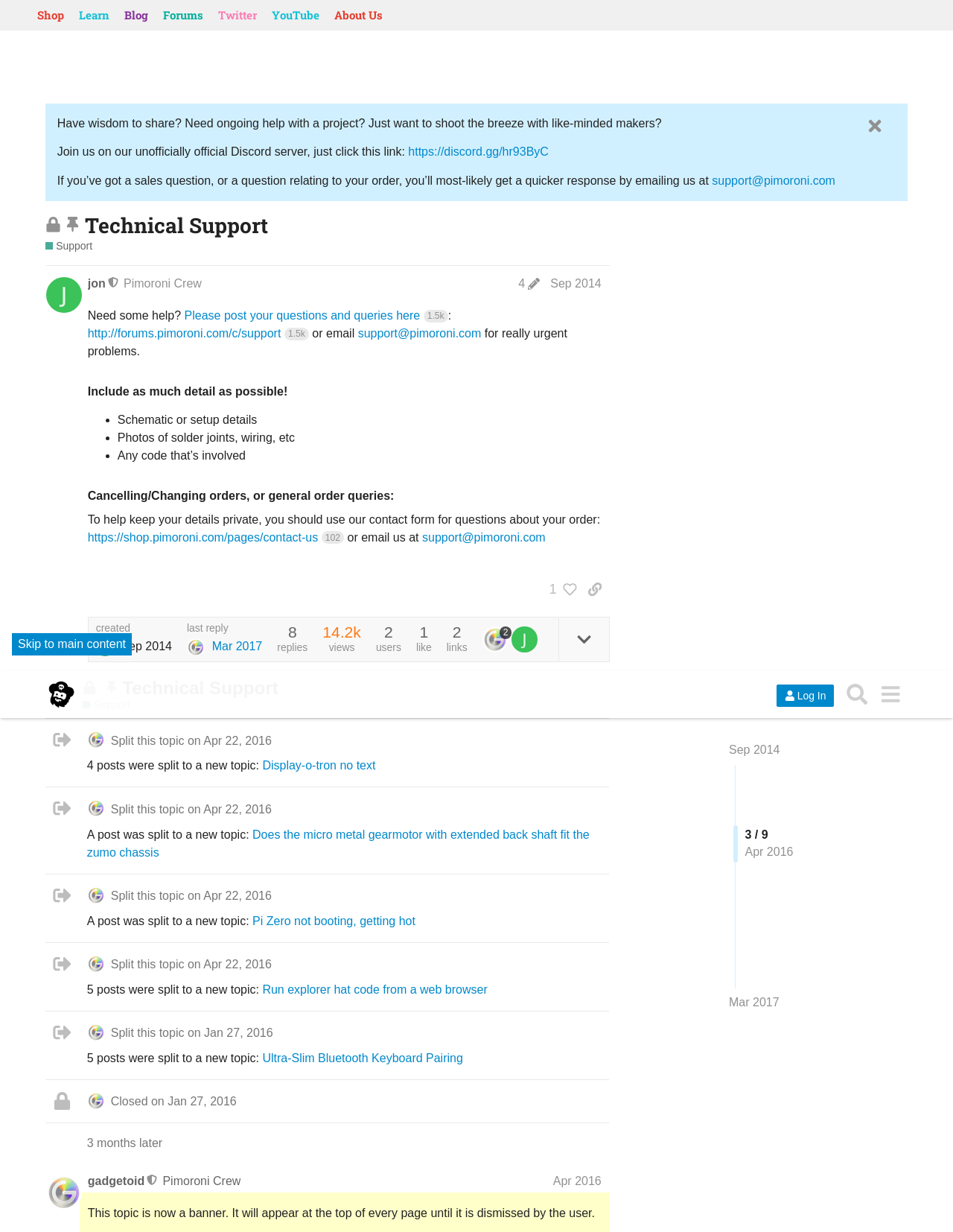Predict the bounding box coordinates of the area that should be clicked to accomplish the following instruction: "Click the 'Log In' button". The bounding box coordinates should consist of four float numbers between 0 and 1, i.e., [left, top, right, bottom].

[0.815, 0.011, 0.875, 0.029]